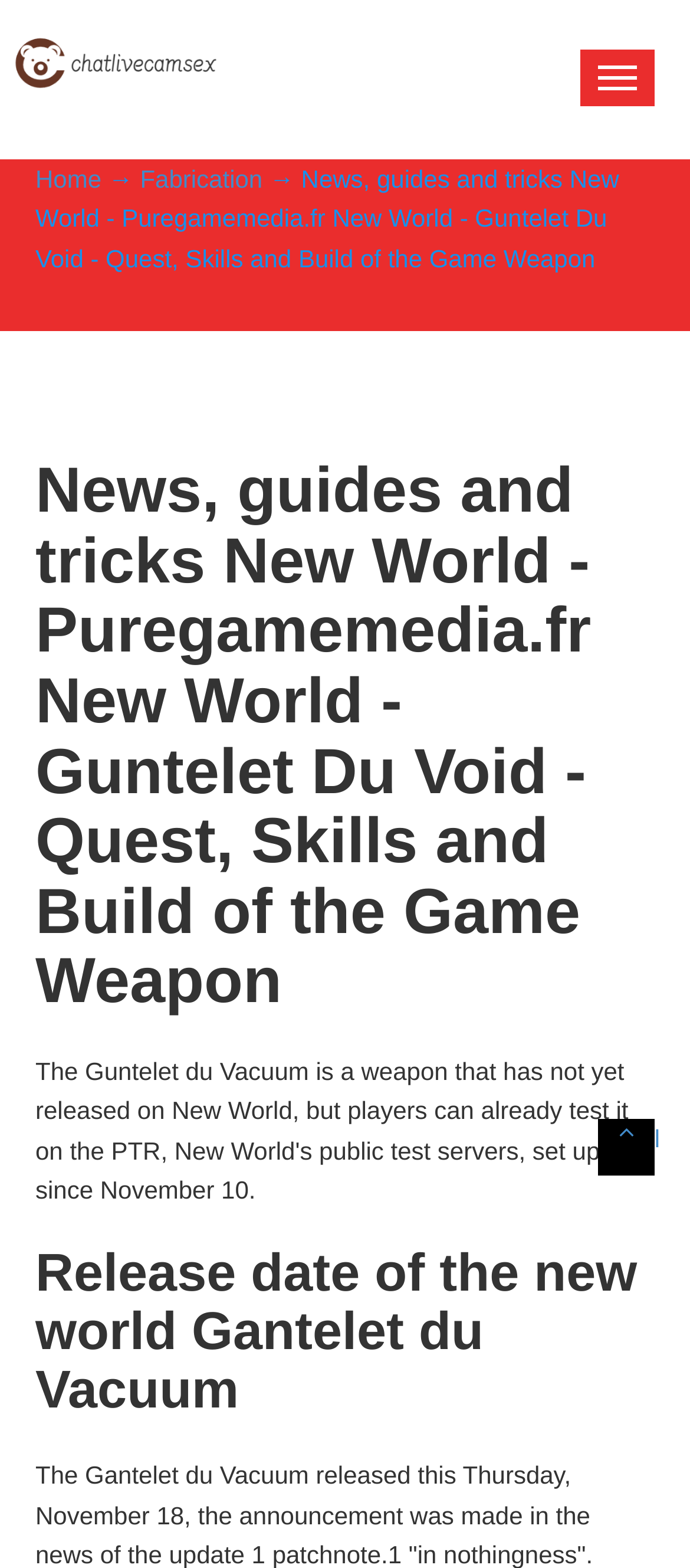Predict the bounding box of the UI element based on the description: "MENU". The coordinates should be four float numbers between 0 and 1, formatted as [left, top, right, bottom].

None